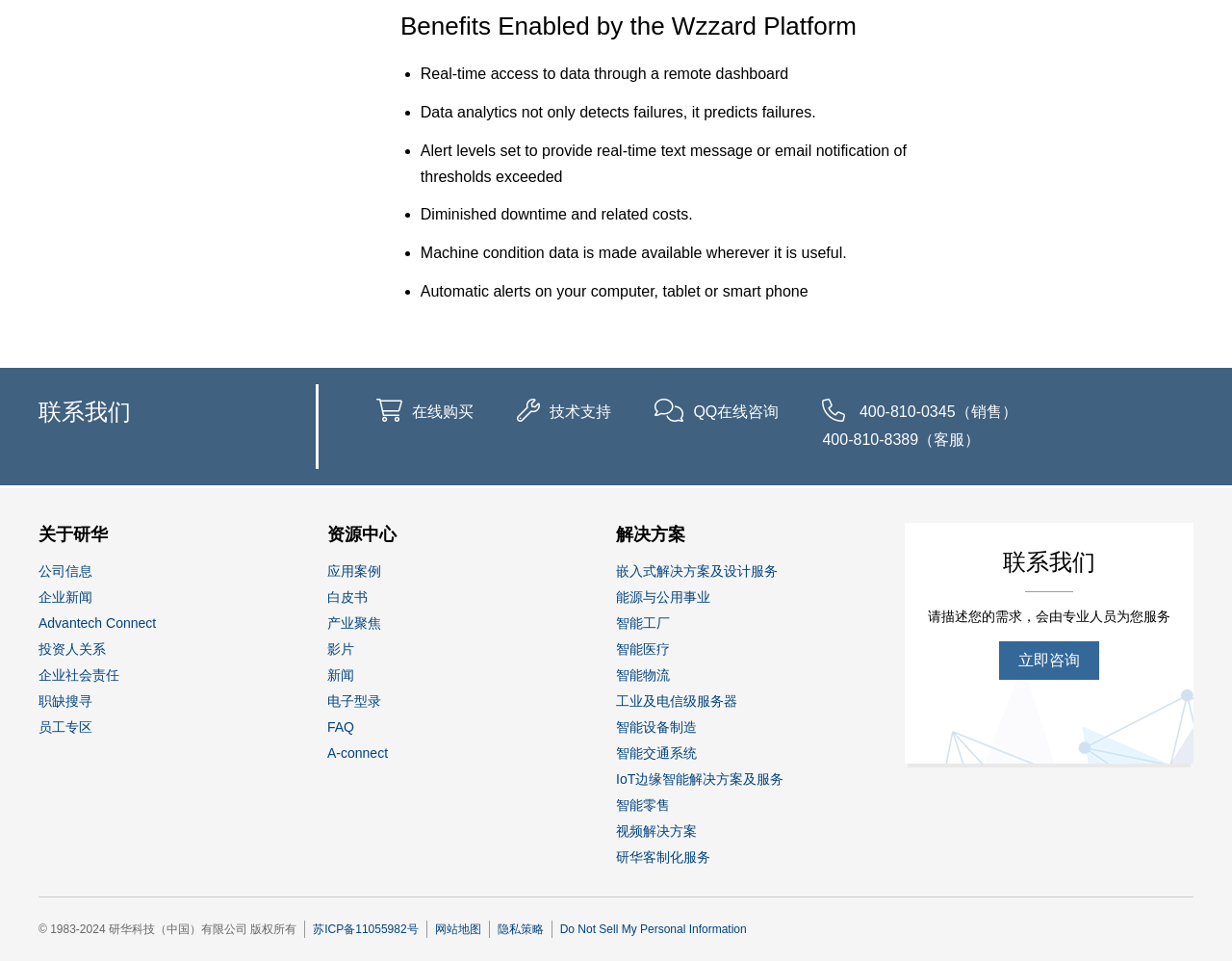Please find the bounding box coordinates in the format (top-left x, top-left y, bottom-right x, bottom-right y) for the given element description. Ensure the coordinates are floating point numbers between 0 and 1. Description: www.Furrs.net

None